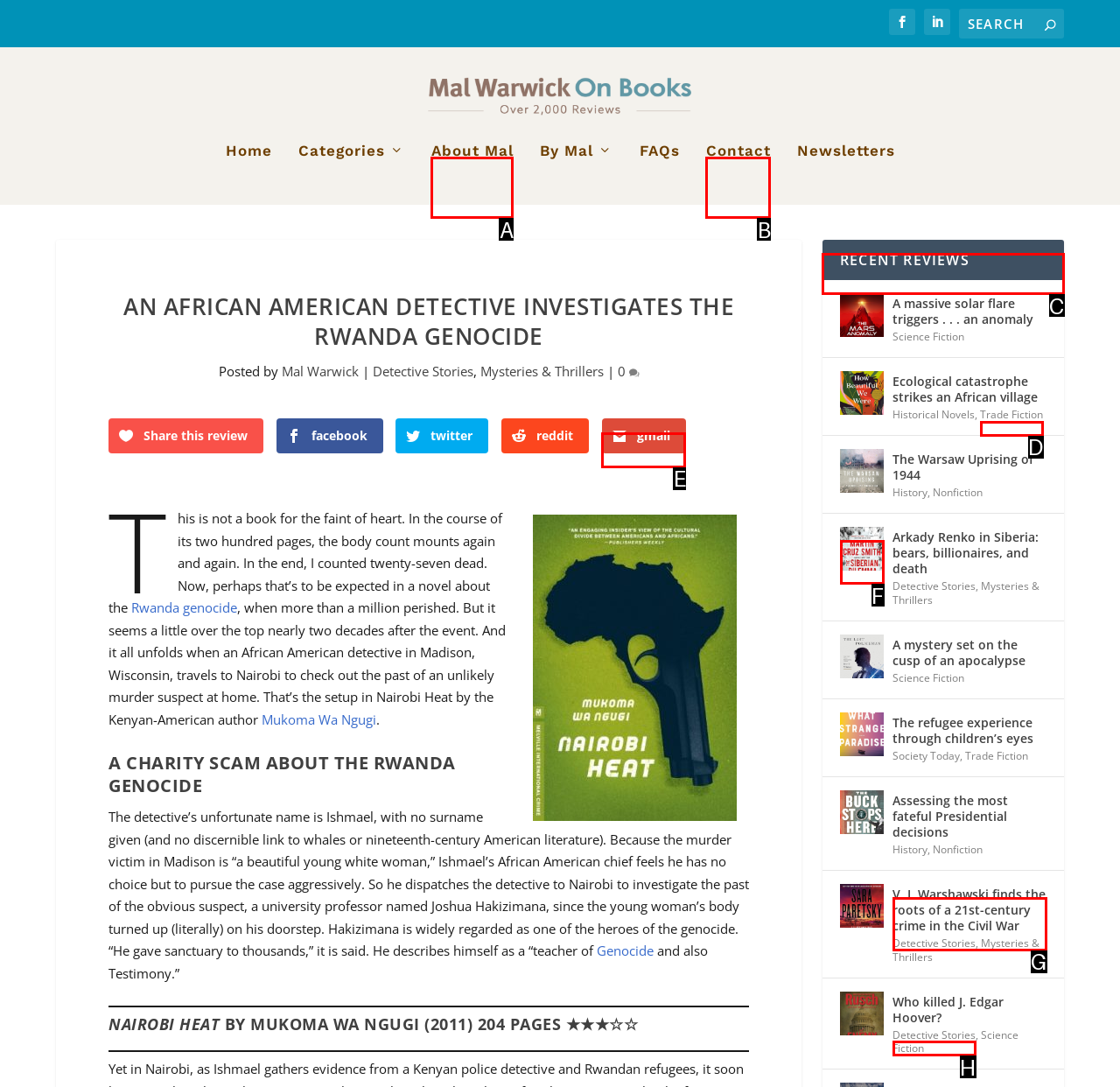Tell me which one HTML element I should click to complete the following task: Contact the farm through WhatsApp
Answer with the option's letter from the given choices directly.

None